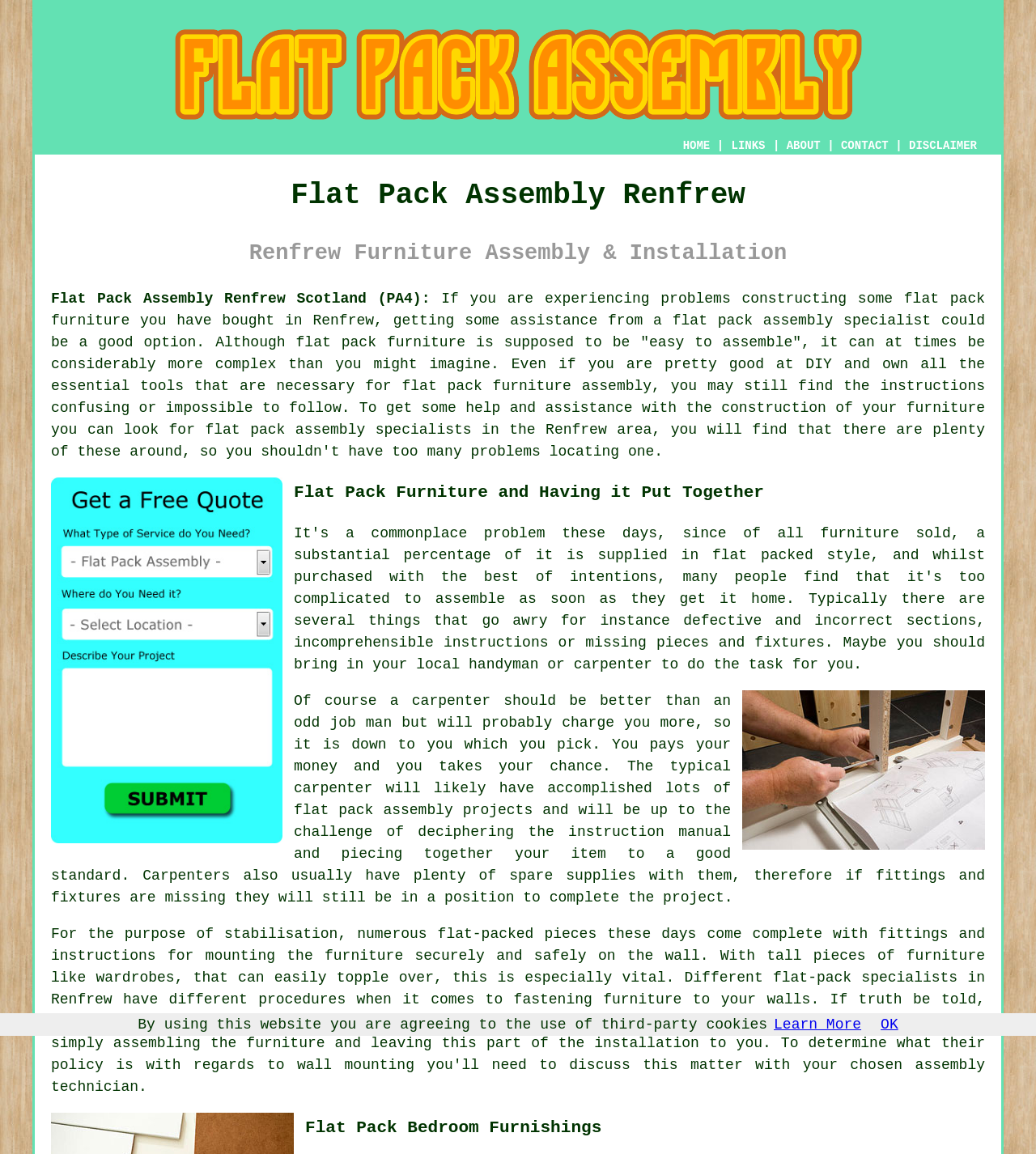Please answer the following question using a single word or phrase: 
What is the purpose of the 'Free Renfrew Flat Pack Assembly Quotes' link?

To get quotes